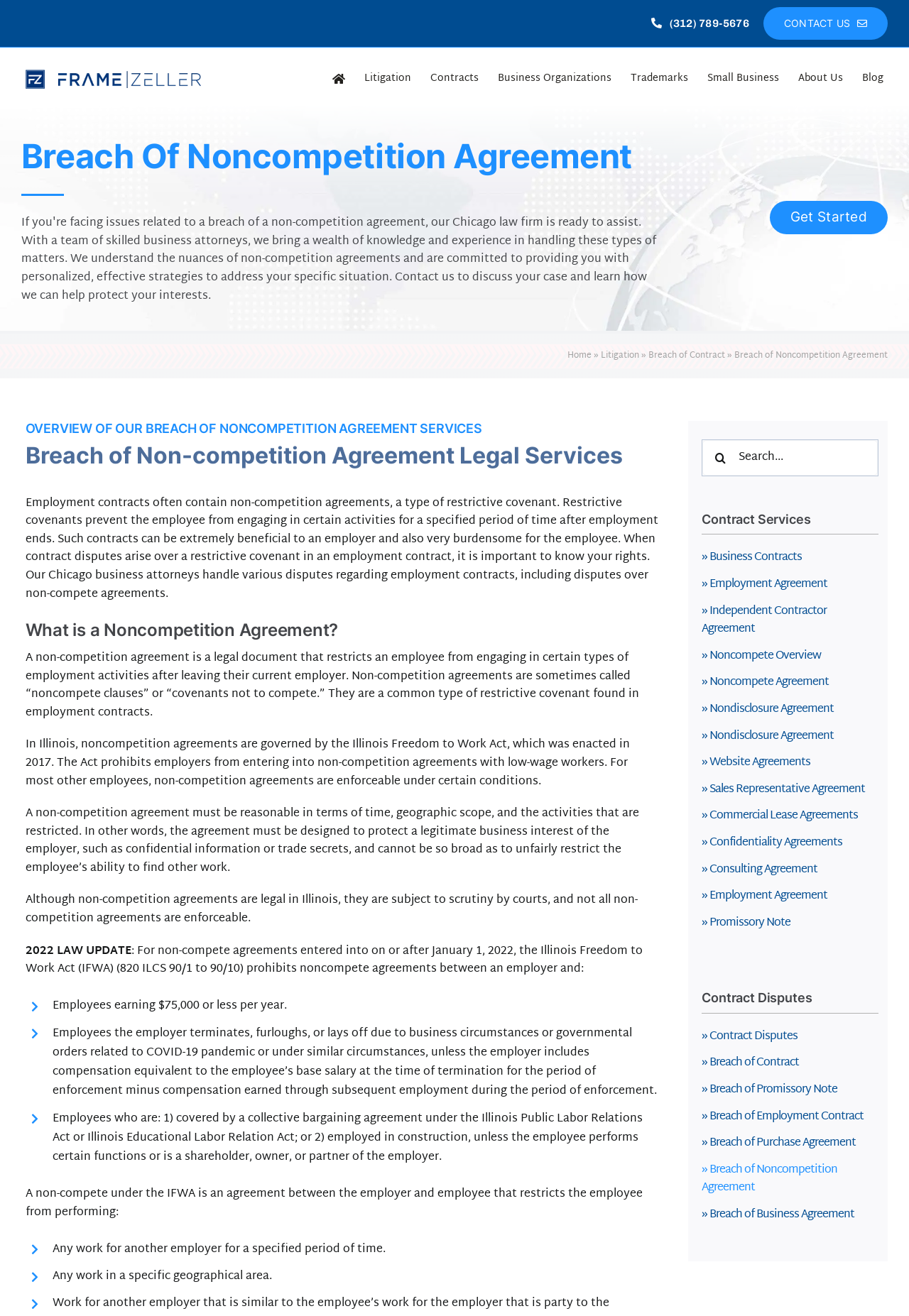Based on the element description » Confidentiality Agreements, identify the bounding box coordinates for the UI element. The coordinates should be in the format (top-left x, top-left y, bottom-right x, bottom-right y) and within the 0 to 1 range.

[0.772, 0.634, 0.967, 0.653]